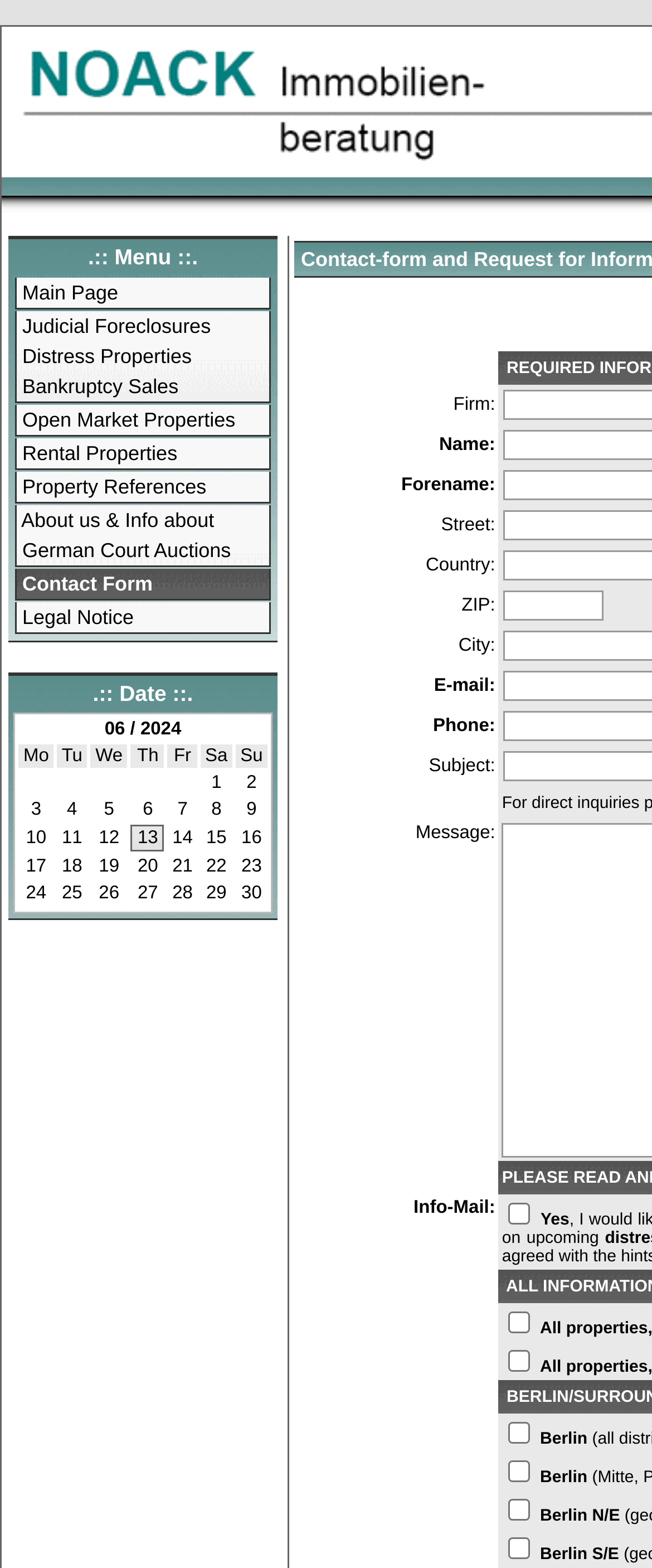Predict the bounding box coordinates of the area that should be clicked to accomplish the following instruction: "Check the calendar for June 2024". The bounding box coordinates should consist of four float numbers between 0 and 1, i.e., [left, top, right, bottom].

[0.028, 0.458, 0.41, 0.473]